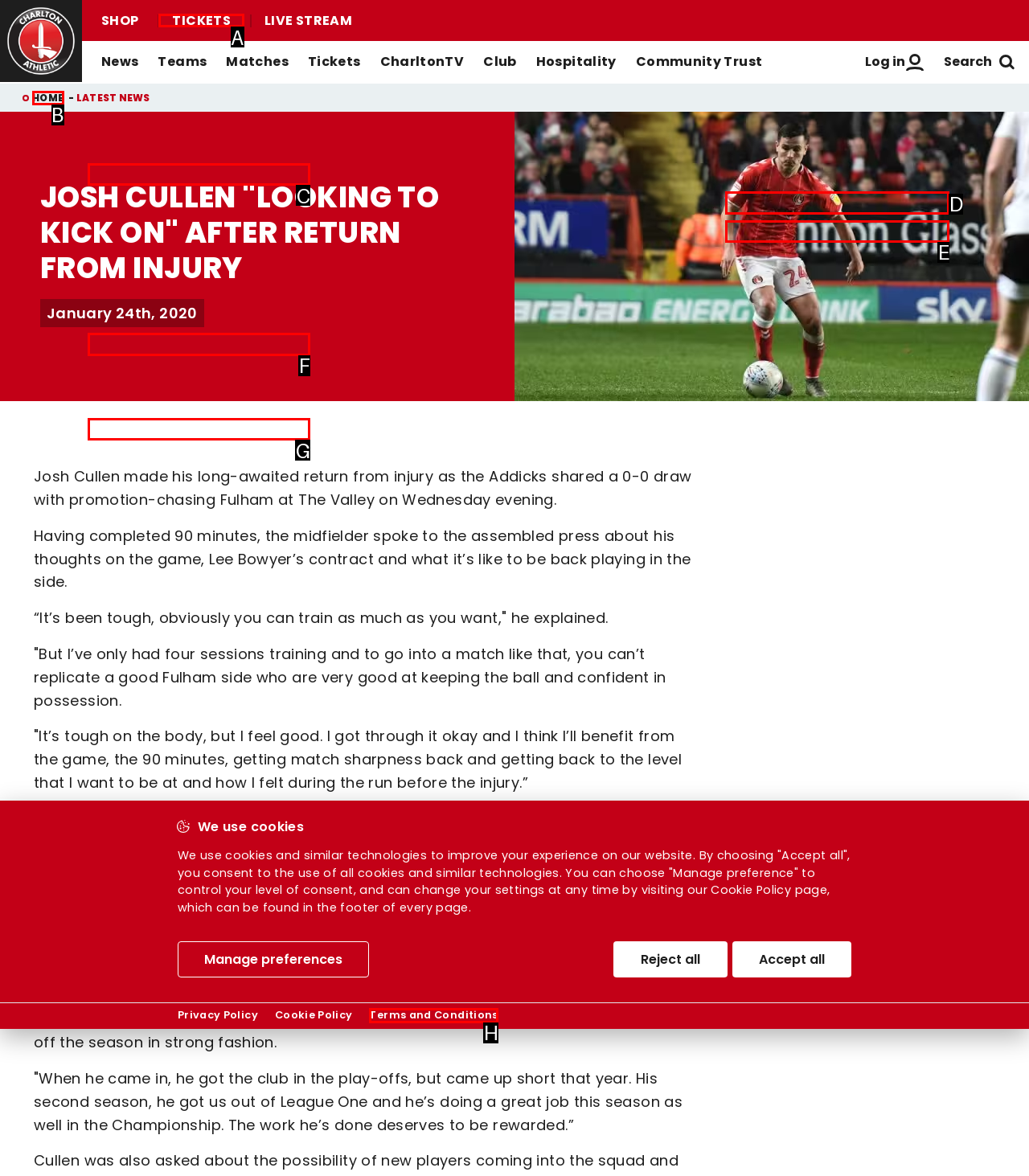Which letter corresponds to the correct option to complete the task: Purchase tickets?
Answer with the letter of the chosen UI element.

A